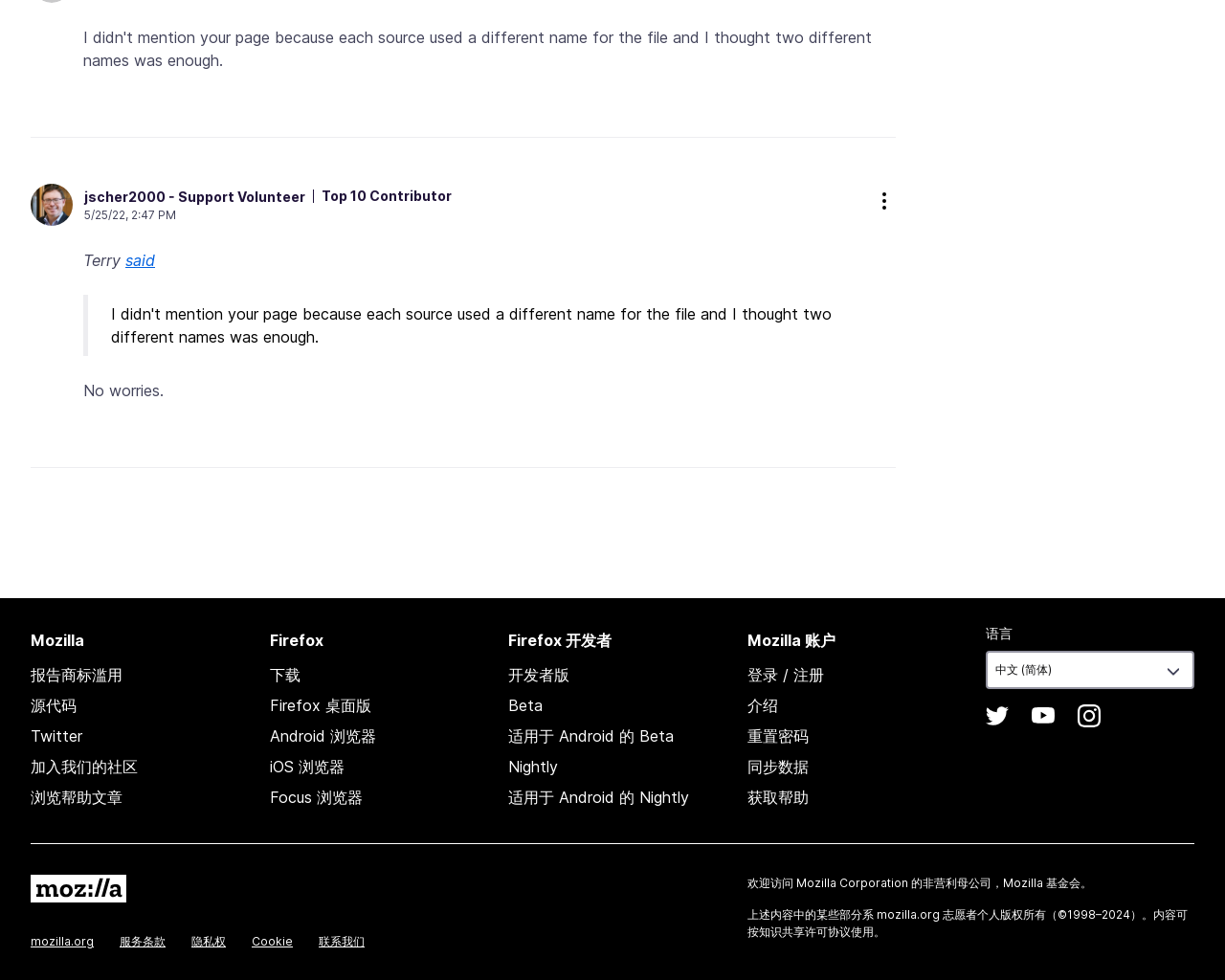Provide the bounding box coordinates of the area you need to click to execute the following instruction: "Select a language".

[0.805, 0.664, 0.975, 0.704]